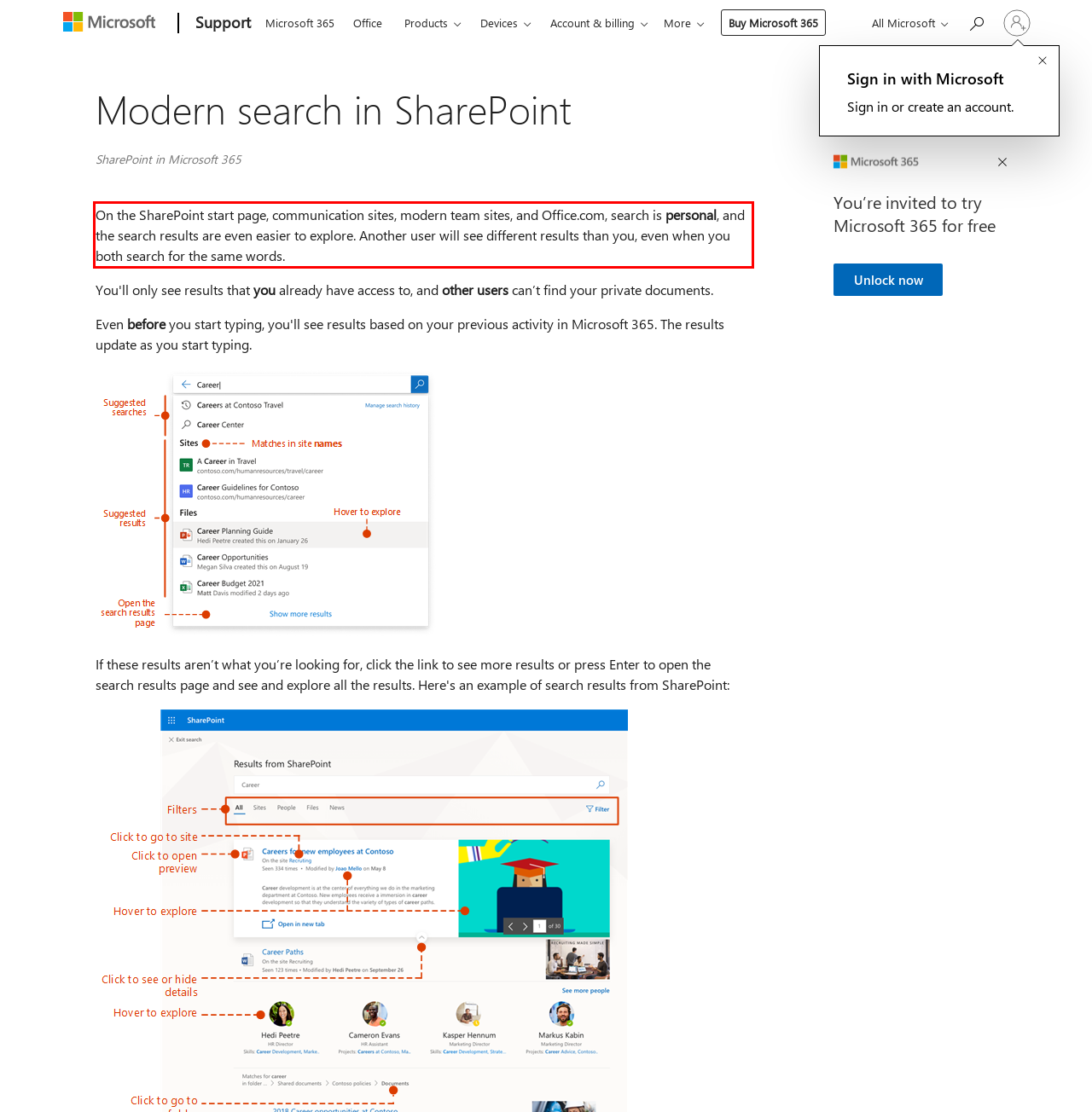Inspect the webpage screenshot that has a red bounding box and use OCR technology to read and display the text inside the red bounding box.

On the SharePoint start page, communication sites, modern team sites, and Office.com, search is personal, and the search results are even easier to explore. Another user will see different results than you, even when you both search for the same words.